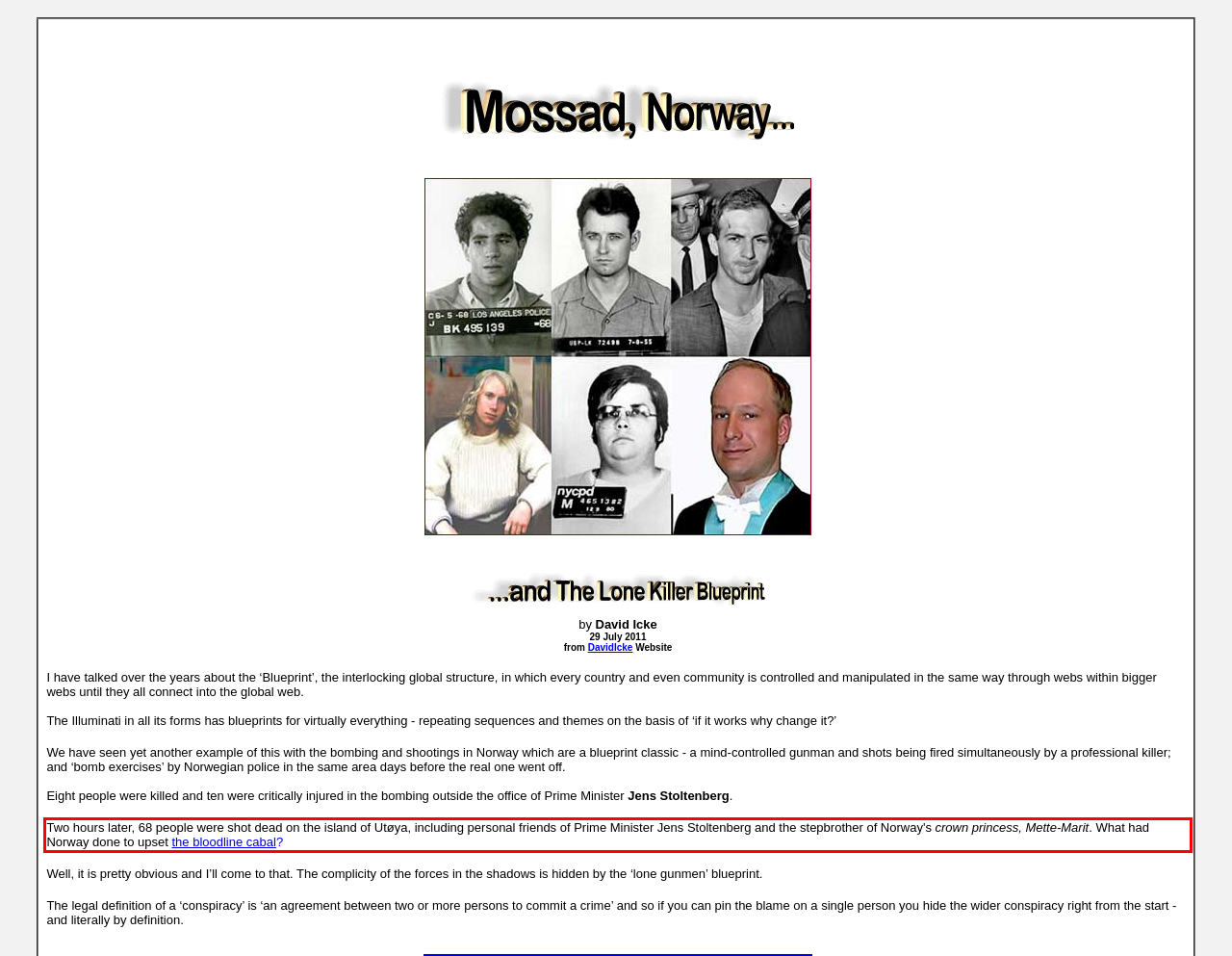View the screenshot of the webpage and identify the UI element surrounded by a red bounding box. Extract the text contained within this red bounding box.

Two hours later, 68 people were shot dead on the island of Utøya, including personal friends of Prime Minister Jens Stoltenberg and the stepbrother of Norway's crown princess, Mette-Marit. What had Norway done to upset the bloodline cabal?